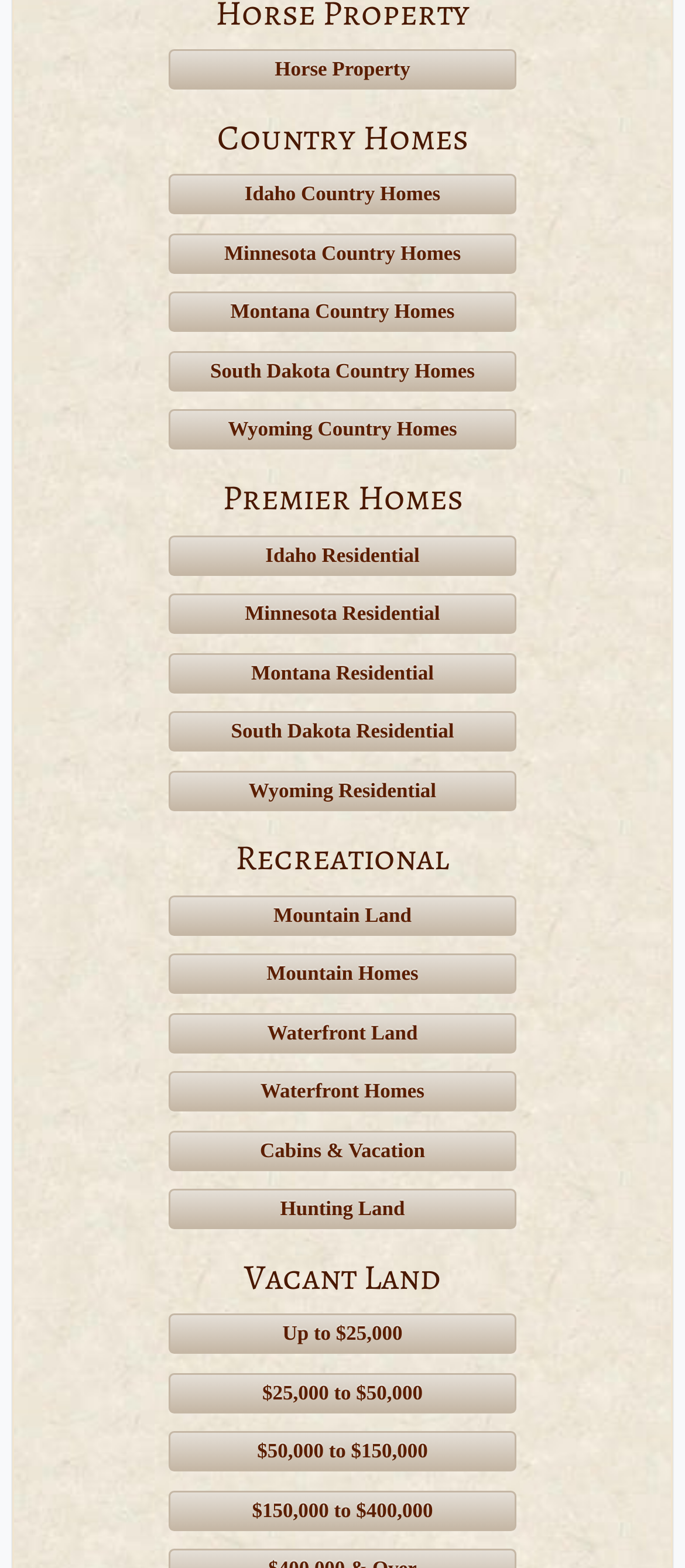Using the given element description, provide the bounding box coordinates (top-left x, top-left y, bottom-right x, bottom-right y) for the corresponding UI element in the screenshot: Wyoming Country Homes

[0.246, 0.261, 0.754, 0.287]